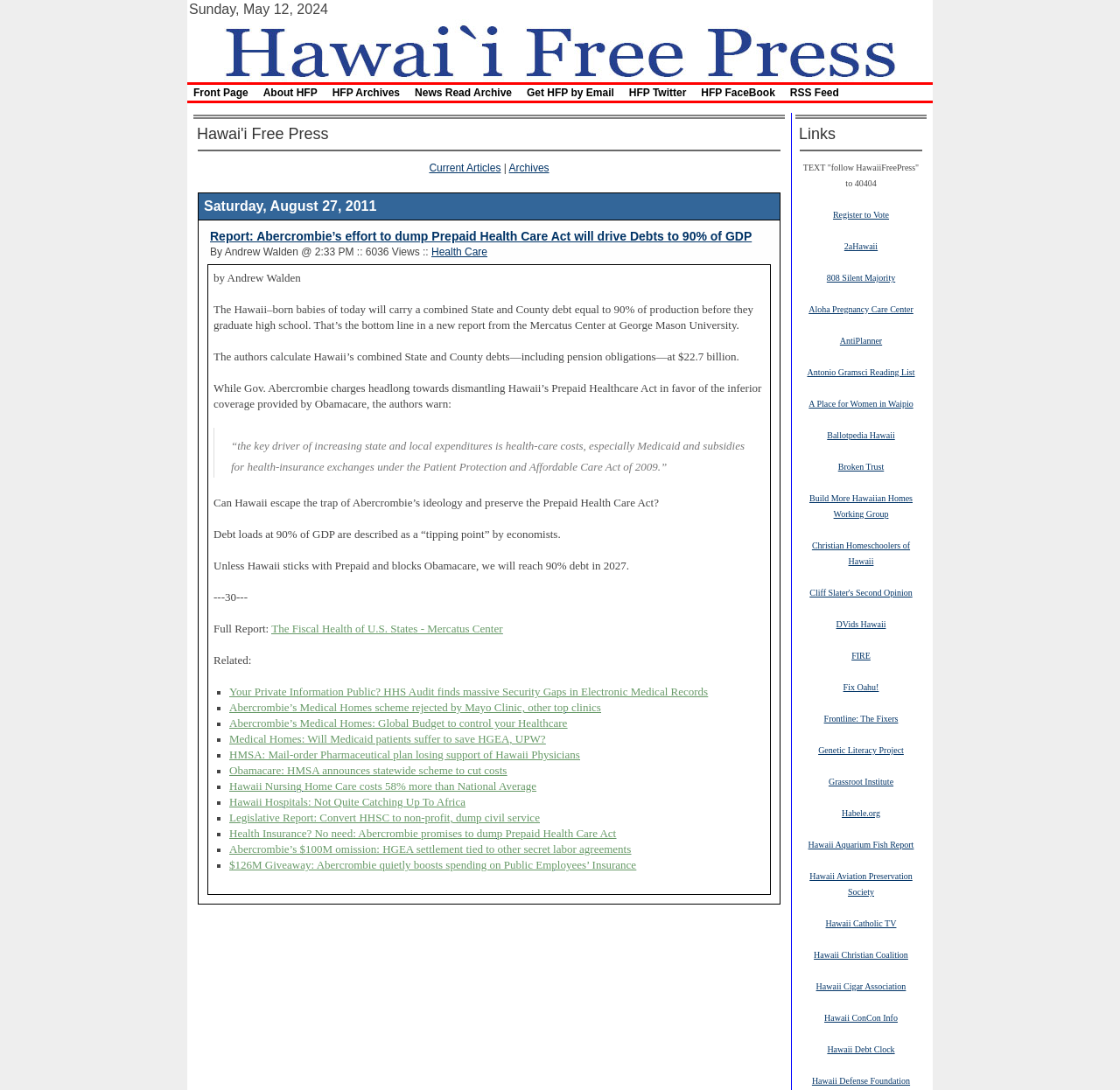Identify the bounding box for the described UI element. Provide the coordinates in (top-left x, top-left y, bottom-right x, bottom-right y) format with values ranging from 0 to 1: Broken Trust

[0.748, 0.422, 0.789, 0.433]